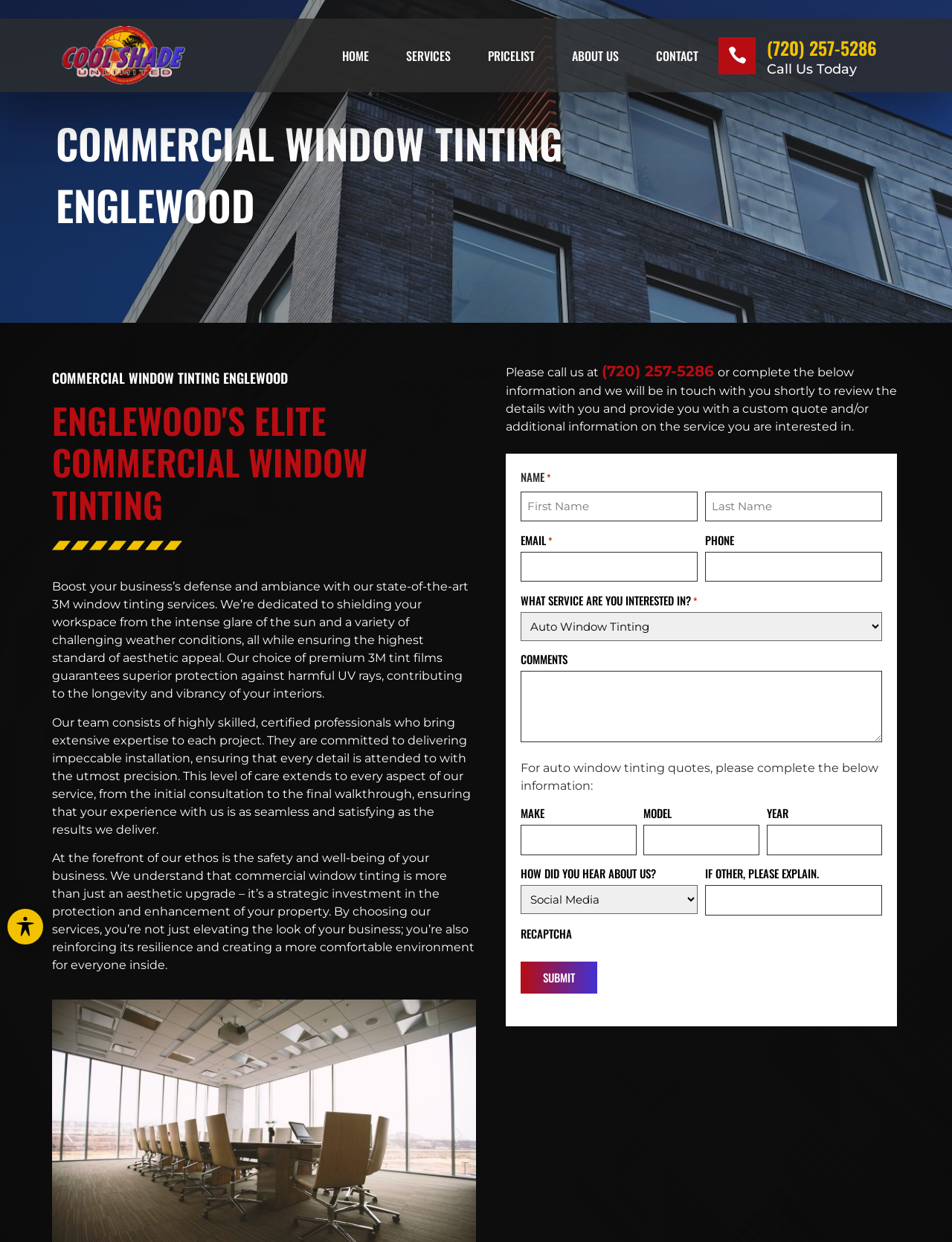Using the provided description parent_node: First name="input_5.3" placeholder="First Name", find the bounding box coordinates for the UI element. Provide the coordinates in (top-left x, top-left y, bottom-right x, bottom-right y) format, ensuring all values are between 0 and 1.

[0.547, 0.396, 0.733, 0.42]